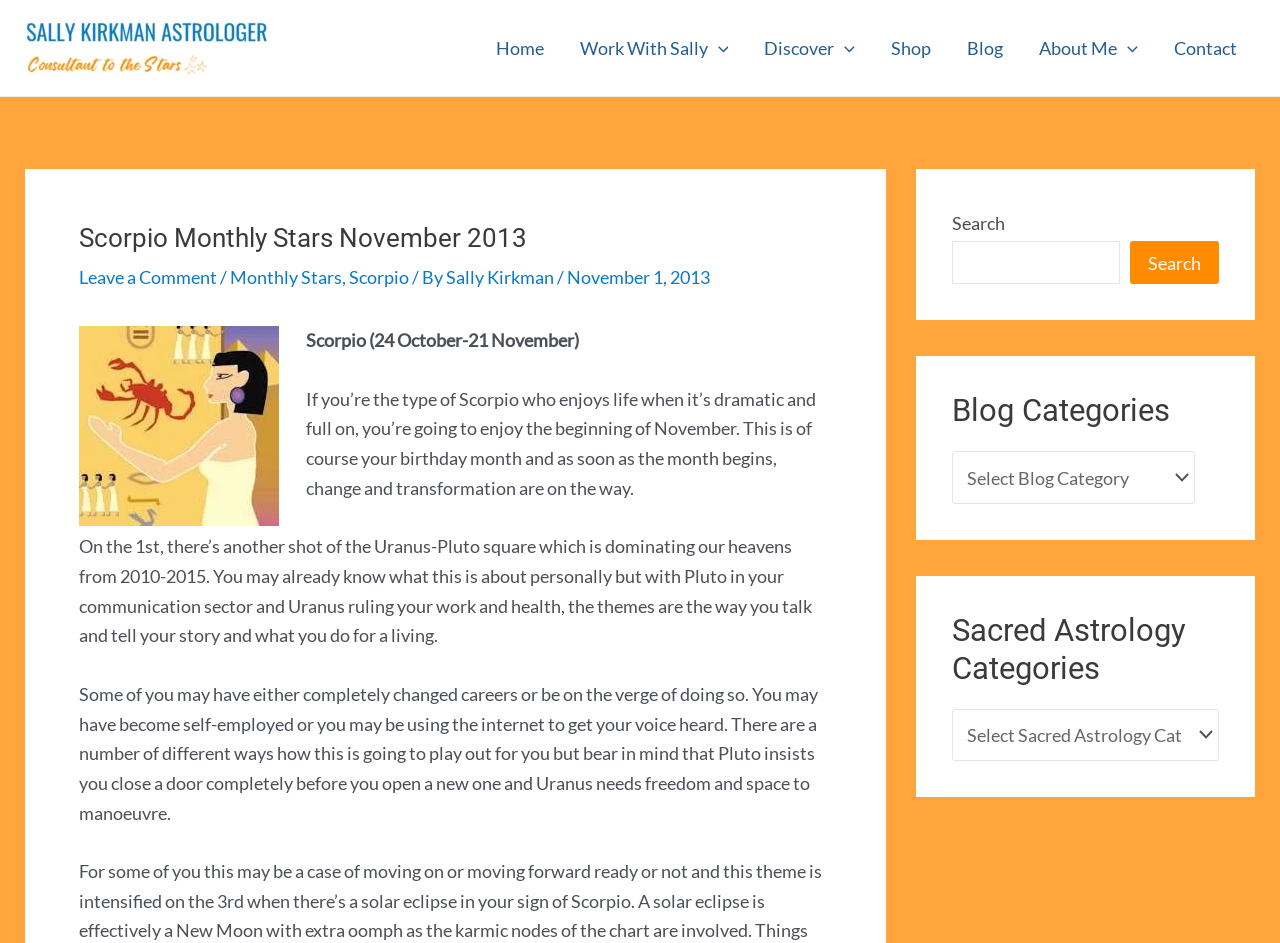Determine the bounding box coordinates of the section to be clicked to follow the instruction: "View 'Work With Sally' menu". The coordinates should be given as four float numbers between 0 and 1, formatted as [left, top, right, bottom].

[0.439, 0.019, 0.583, 0.083]